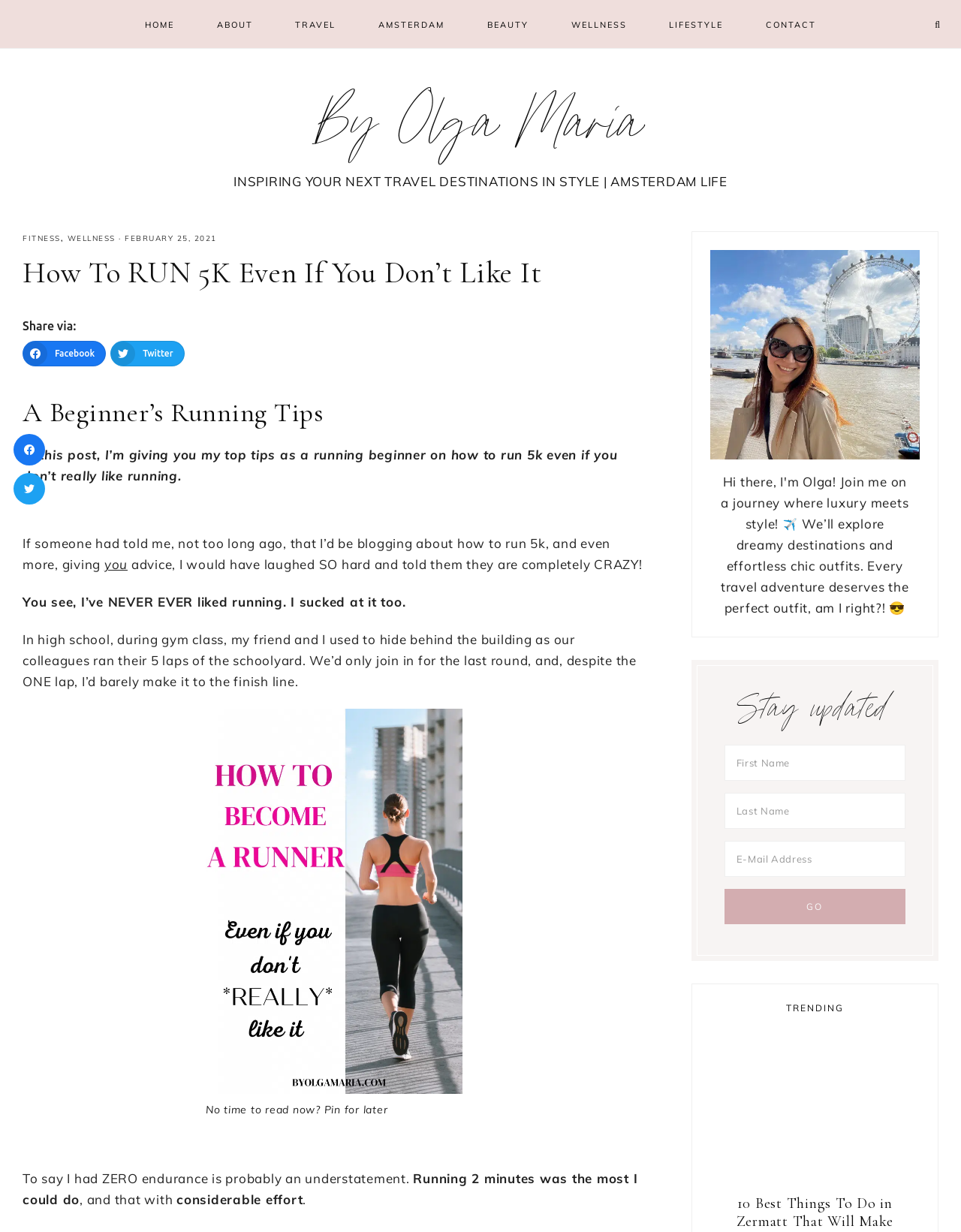Describe every aspect of the webpage comprehensively.

This webpage is about running tips for beginners, specifically on how to run 5K even if you don't like running. At the top, there is a navigation menu with links to different sections of the website, including "HOME", "ABOUT", "TRAVEL", and more. Below the navigation menu, there is a header with the title "How To RUN 5K Even If You Don’t Like It" and a subtitle "INSPIRING YOUR NEXT TRAVEL DESTINATIONS IN STYLE | AMSTERDAM LIFE".

The main content of the webpage is divided into sections. The first section has a heading "A Beginner’s Running Tips" and a brief introduction to the topic. The author shares their personal experience of not liking running and how they used to hide behind a building during gym class in high school. There is also an image of running shoes with a caption "No time to read now? Pin for later".

The next section has several paragraphs of text, where the author shares their top tips for running 5K as a beginner. The text is accompanied by a few links to social media platforms, including Facebook and Twitter.

On the right side of the webpage, there is a section with a heading "Stay updated" and a form to enter your name and email address to receive updates. Below this section, there is another heading "TRENDING" with an image related to travel.

At the bottom of the webpage, there are several links to other sections of the website, including "About Me" and "CONTACT". There are also social media links to Pinterest and Instagram.